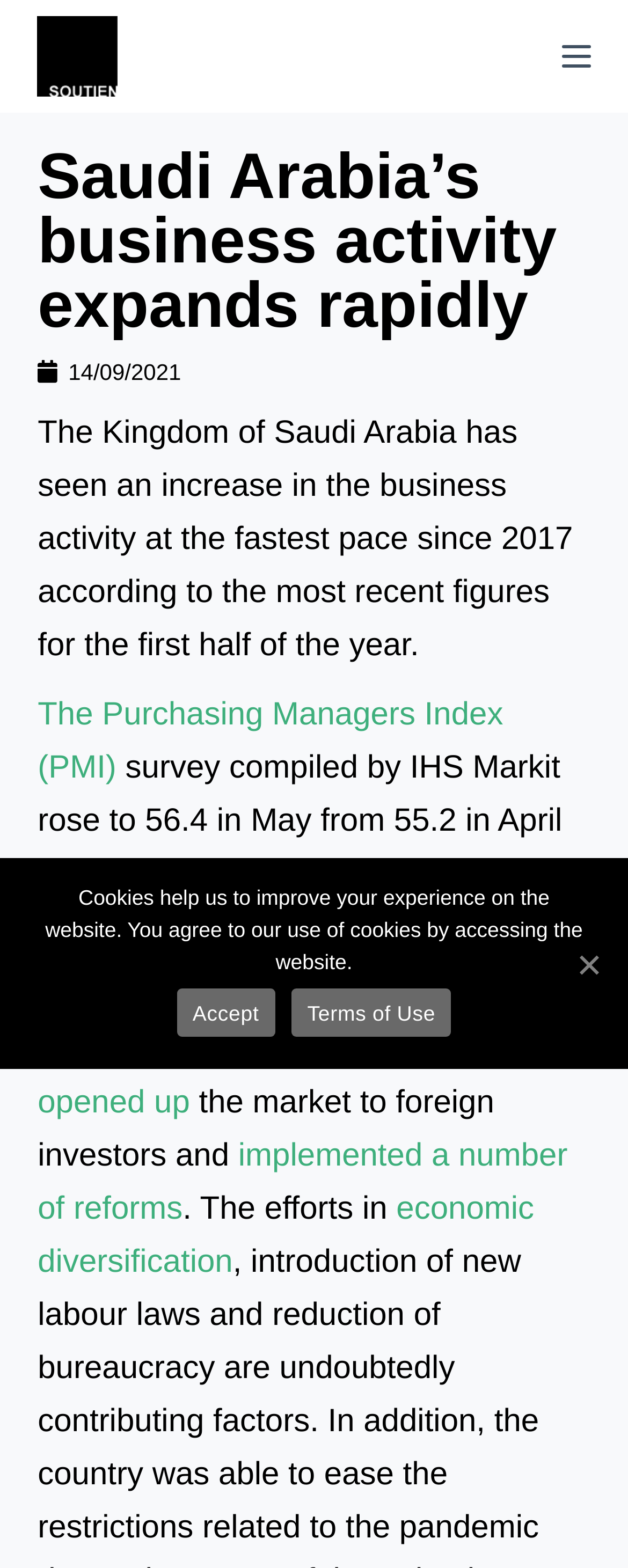Identify the bounding box coordinates for the element that needs to be clicked to fulfill this instruction: "View the date of the article". Provide the coordinates in the format of four float numbers between 0 and 1: [left, top, right, bottom].

[0.06, 0.226, 0.288, 0.25]